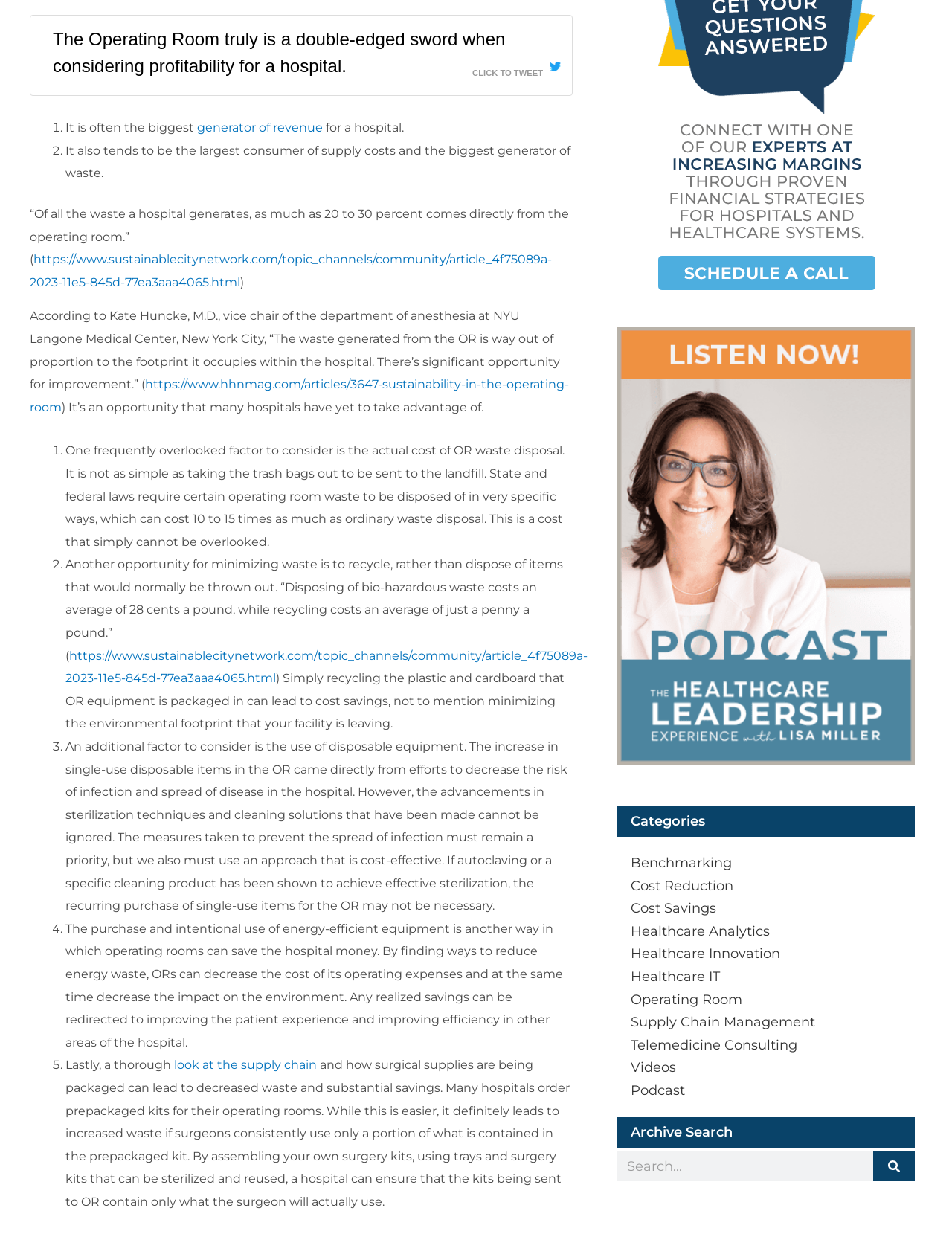Answer the following inquiry with a single word or phrase:
What is the purpose of autoclaving in the operating room?

Sterilization